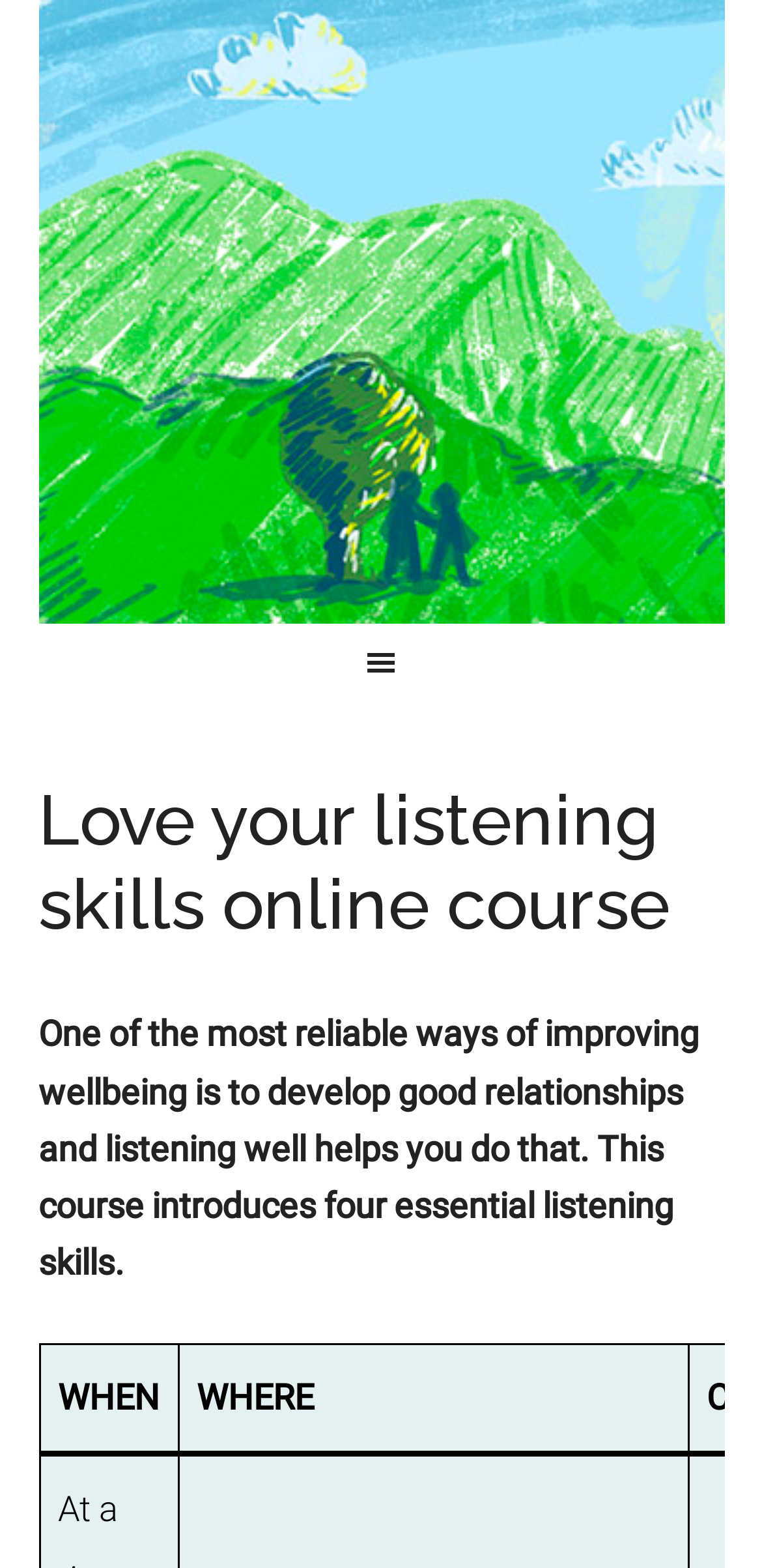What is the main topic of the webpage?
Answer the question with a single word or phrase, referring to the image.

Listening Skills online course